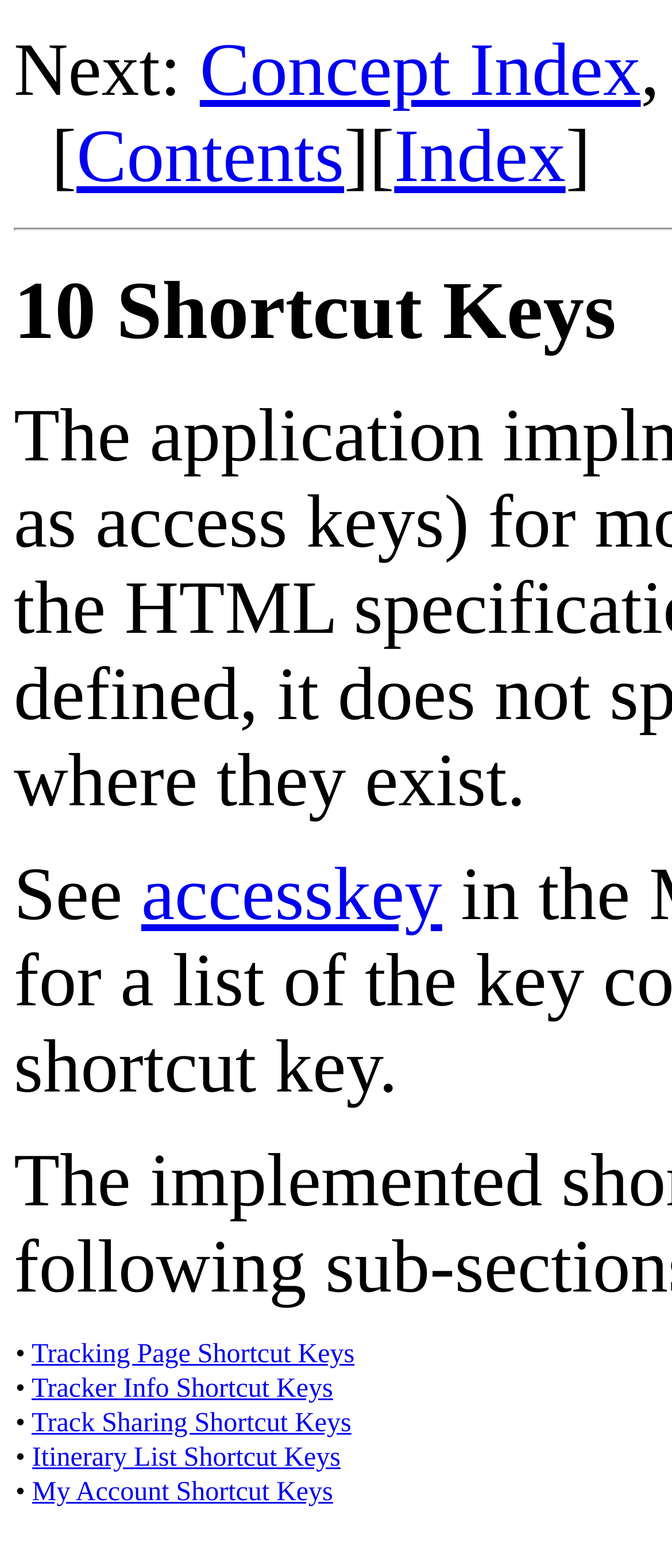Could you highlight the region that needs to be clicked to execute the instruction: "check track sharing shortcut keys"?

[0.047, 0.898, 0.523, 0.917]